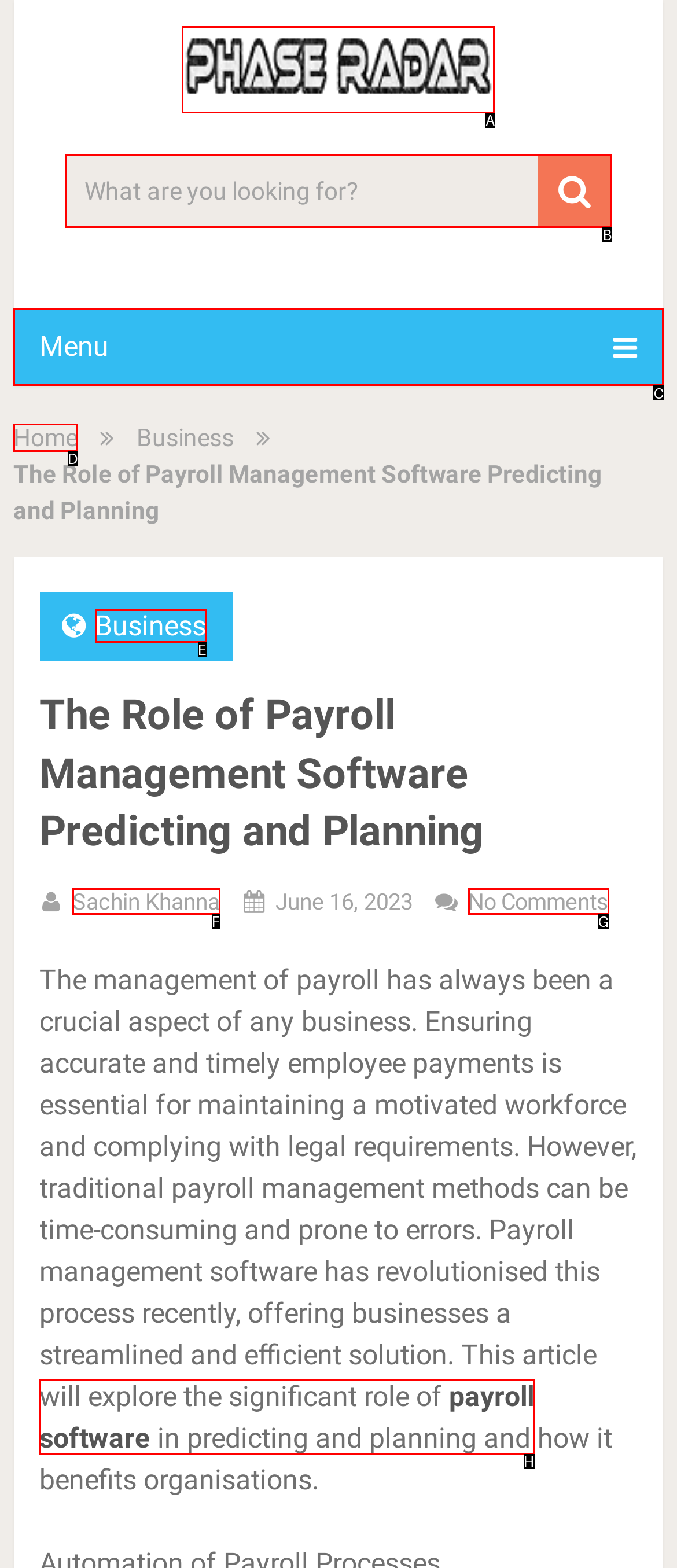Determine which option you need to click to execute the following task: Click on the menu. Provide your answer as a single letter.

C